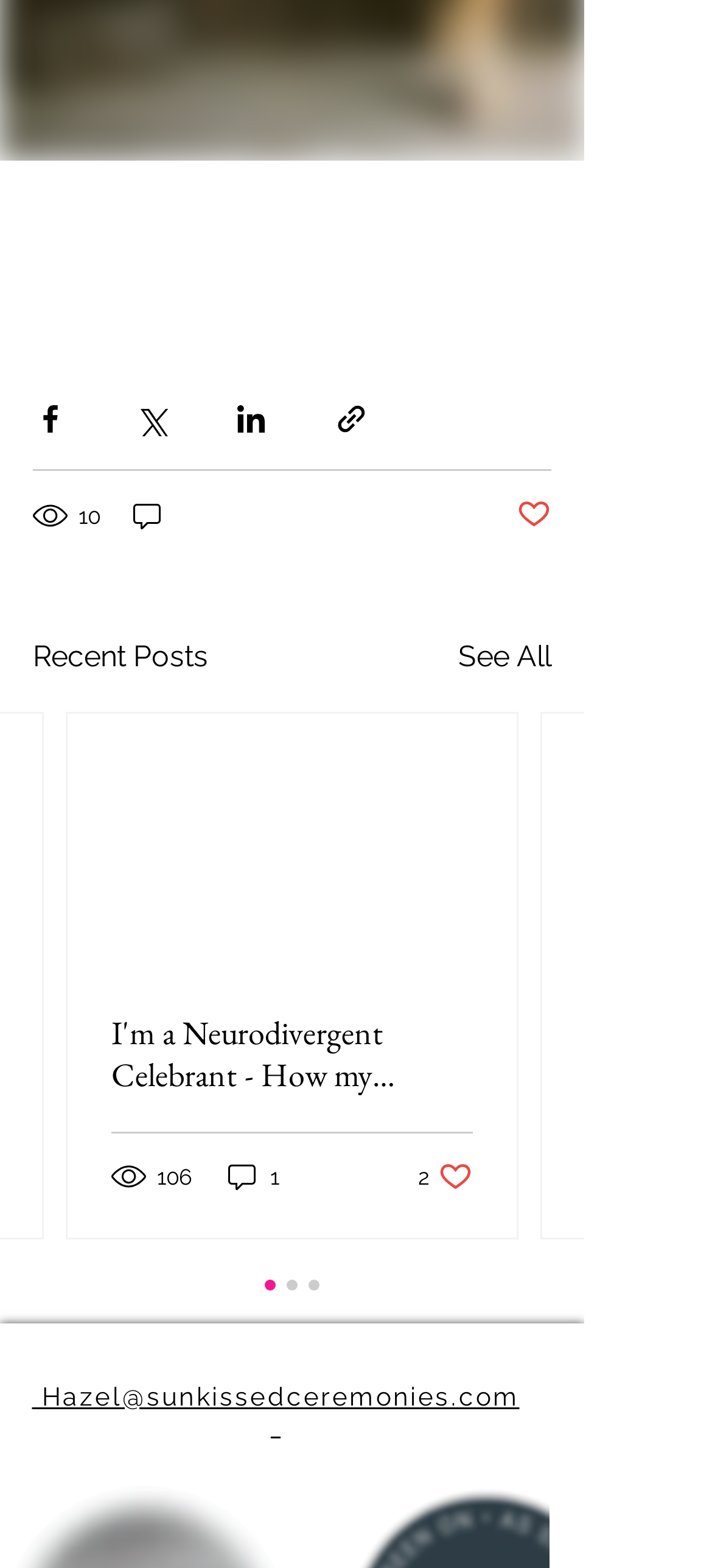What is the number of views for the first post?
Refer to the screenshot and deliver a thorough answer to the question presented.

I found the answer by looking at the generic element '10 views' which is a child of the root element and has a bounding box coordinate of [0.046, 0.317, 0.146, 0.341]. This element is likely to be displaying the number of views for the first post.